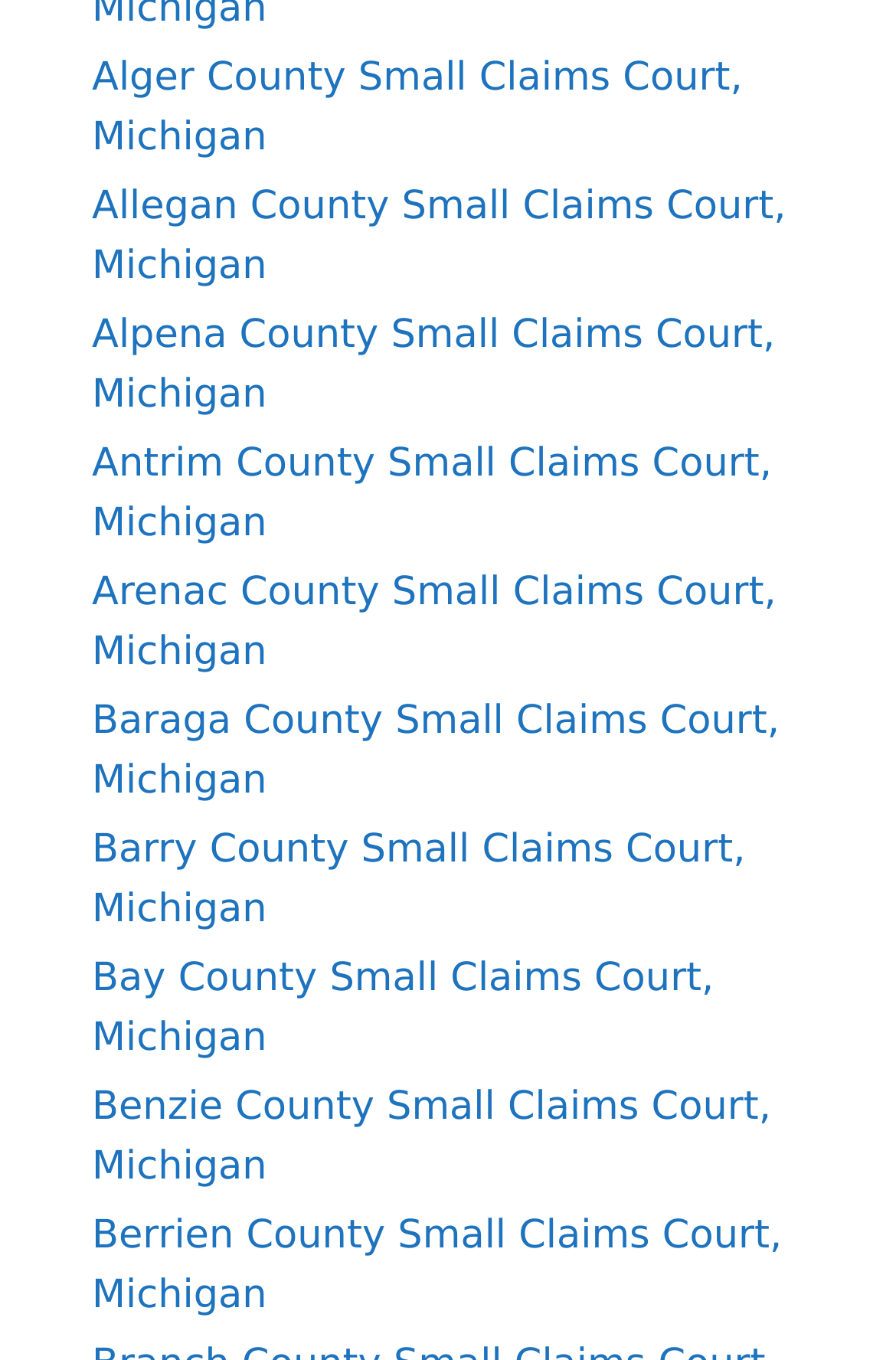What is the common phrase in all links?
Please provide a detailed and thorough answer to the question.

I analyzed the text of each link and found that they all contain the phrase 'Small Claims Court, Michigan'.